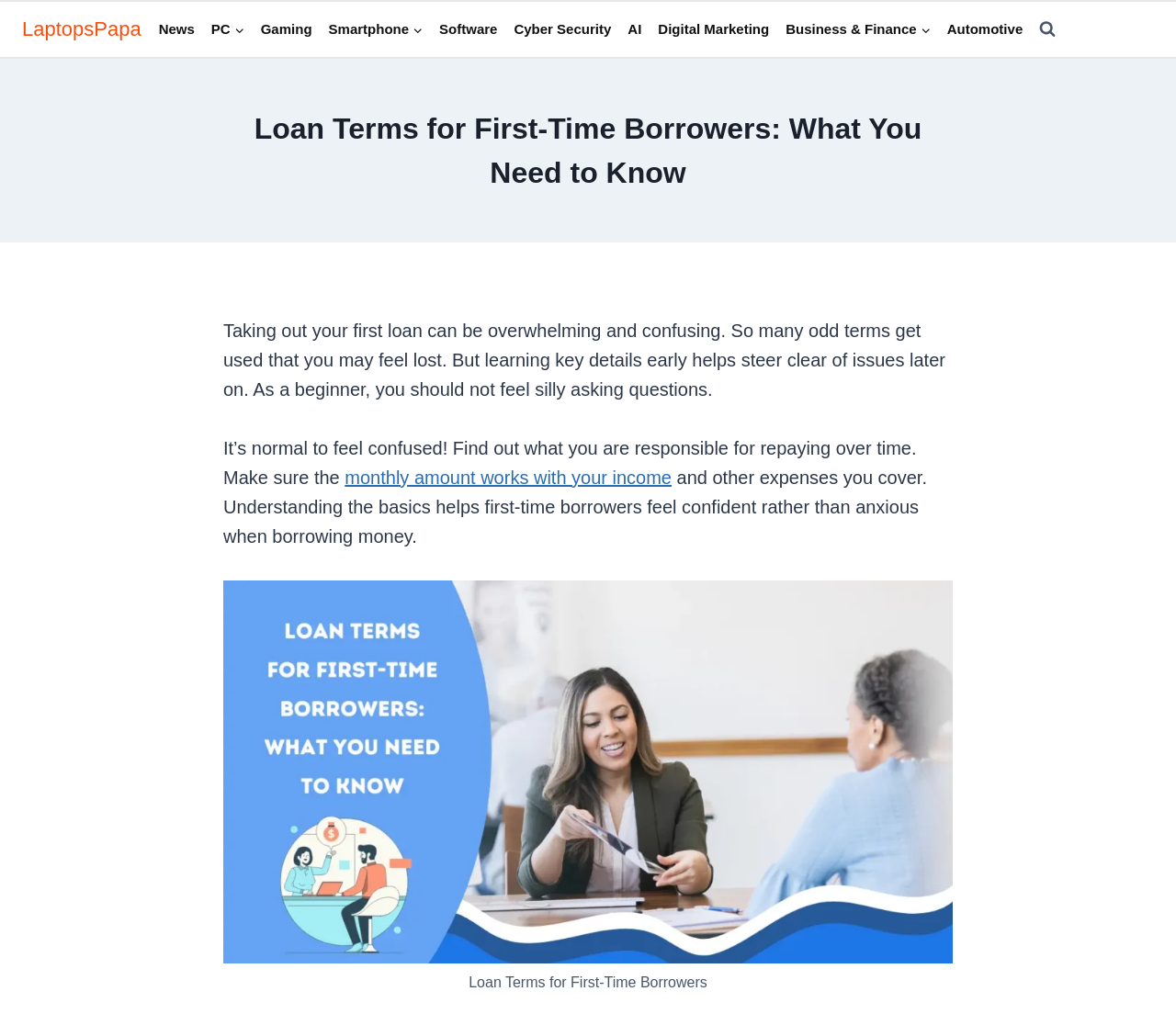Locate the coordinates of the bounding box for the clickable region that fulfills this instruction: "Go to Business & Finance page".

[0.661, 0.01, 0.798, 0.047]